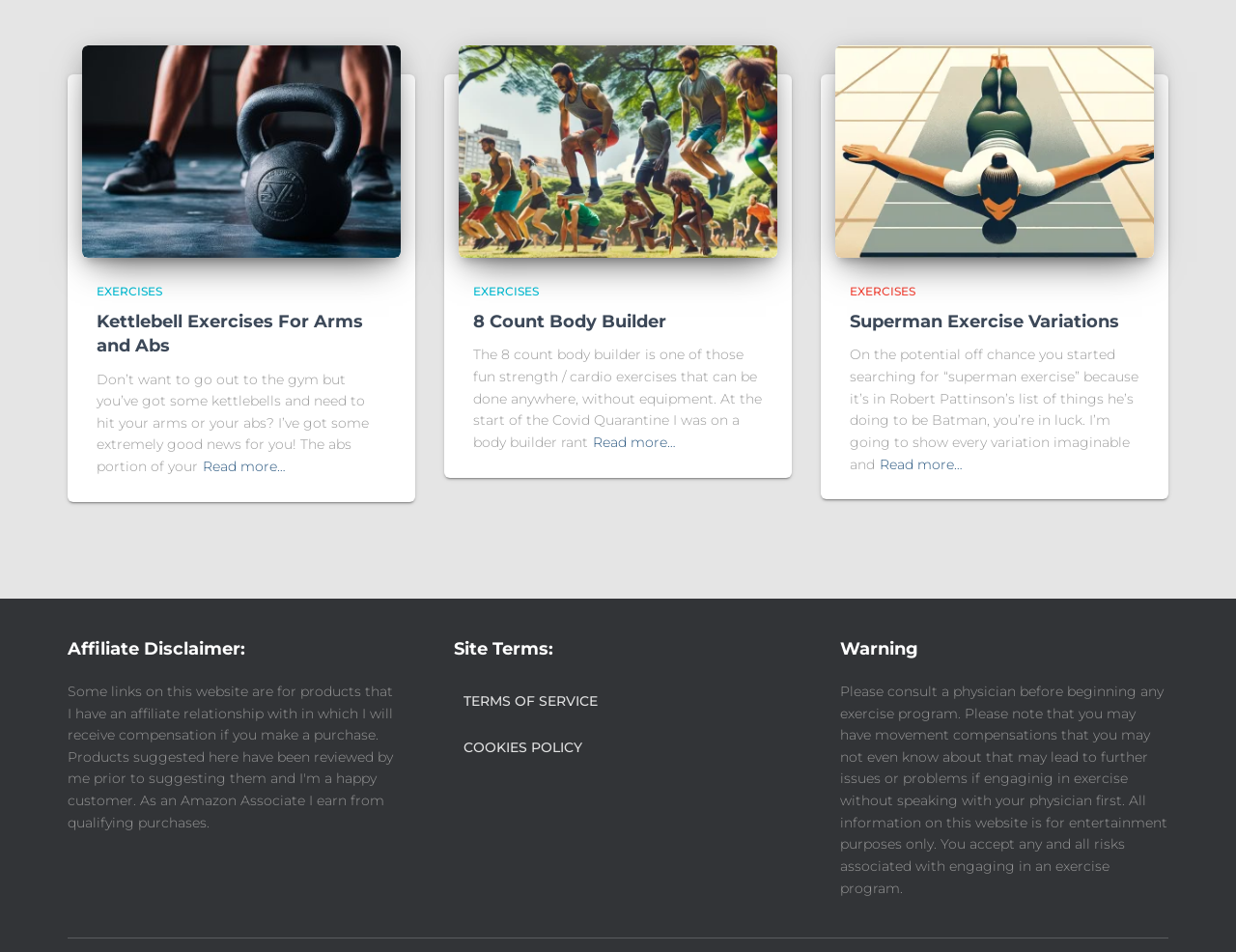Specify the bounding box coordinates of the region I need to click to perform the following instruction: "Read about 'Kettlebell Exercises For Arms and Abs'". The coordinates must be four float numbers in the range of 0 to 1, i.e., [left, top, right, bottom].

[0.078, 0.327, 0.294, 0.375]